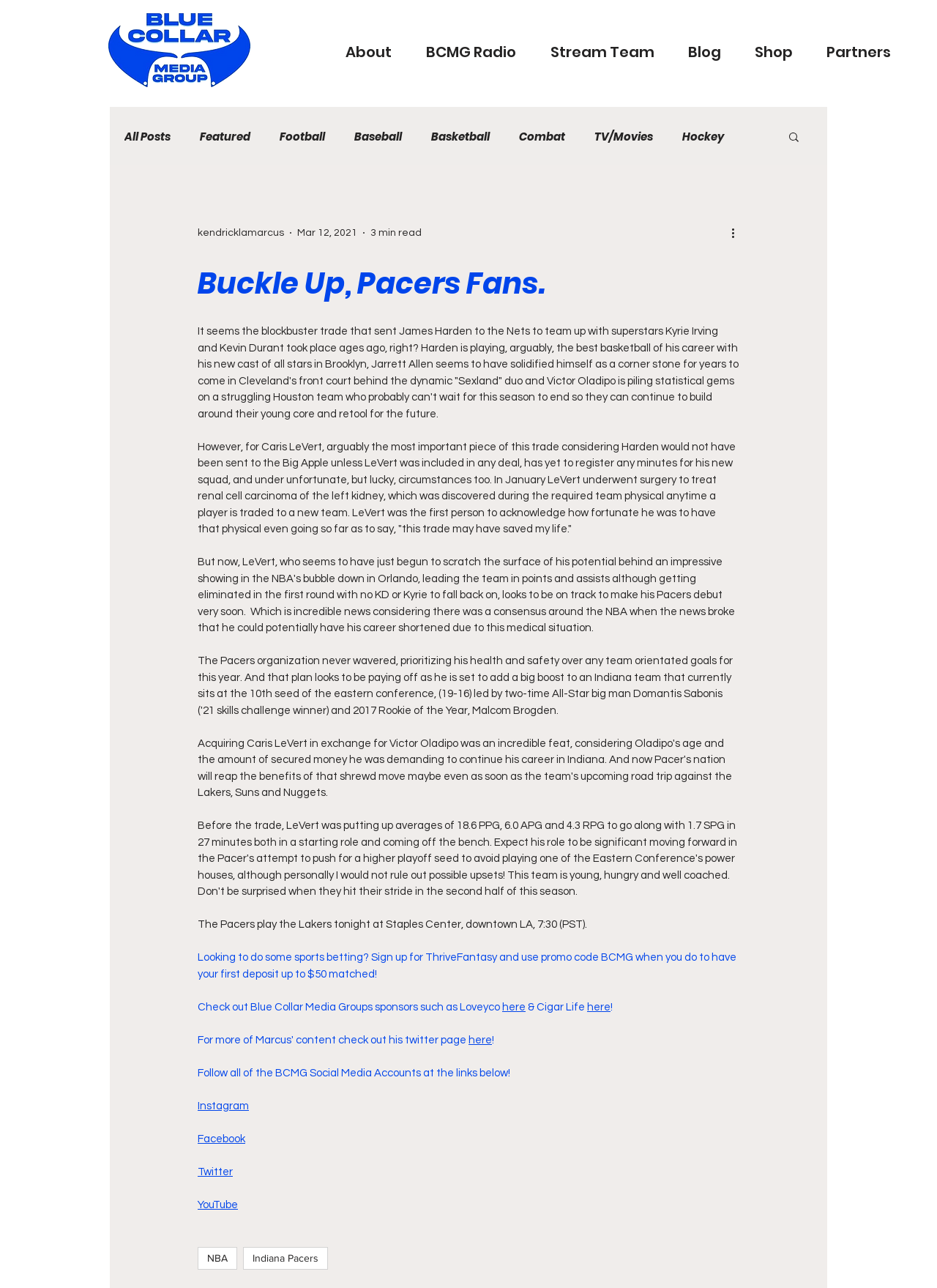Please determine the bounding box coordinates of the section I need to click to accomplish this instruction: "Visit the 'BCMG Radio' page".

[0.436, 0.026, 0.569, 0.055]